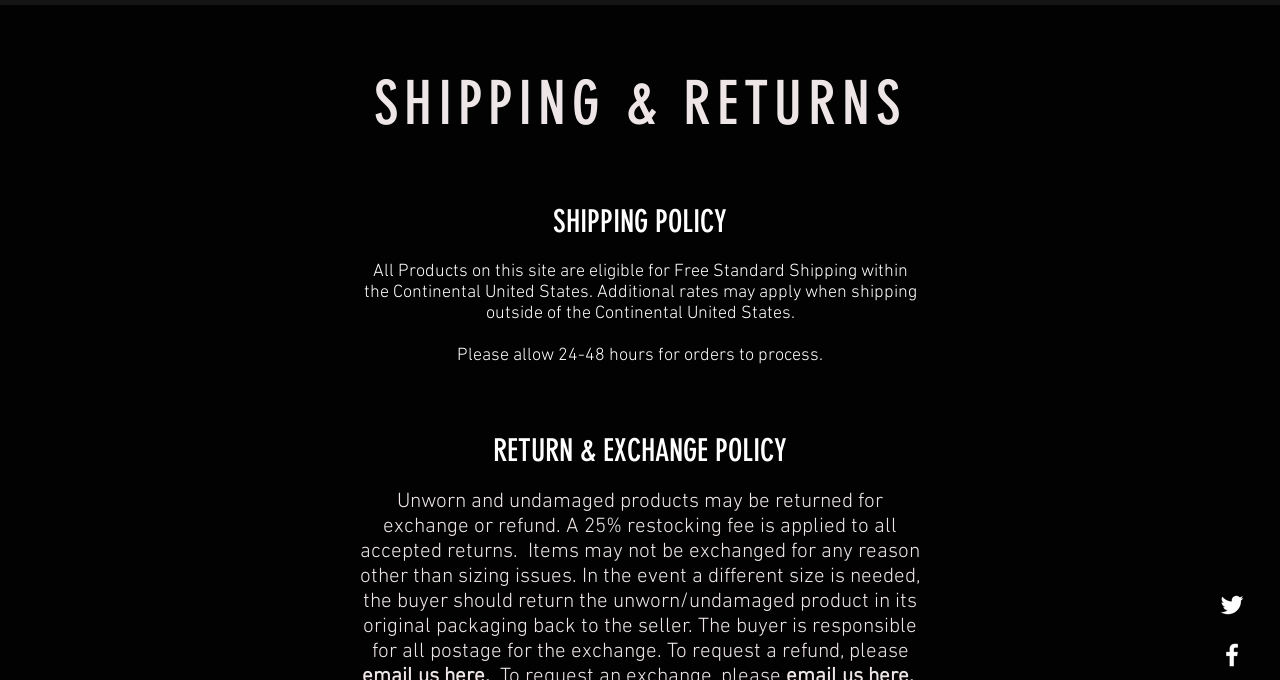Offer a detailed account of what is visible on the webpage.

The webpage is about the shipping and returns policy of an online store. At the top right corner, there are two social media icons, a white Twitter icon and a white Facebook icon, placed side by side. 

Below these icons, there is a large heading that reads "SHIPPING & RETURNS" in the top center of the page. Underneath this heading, there is a subheading "SHIPPING POLICY" located at the top left section of the page. 

Following the shipping policy heading, there is a paragraph of text that explains the shipping policy, stating that all products are eligible for free standard shipping within the Continental United States, with additional rates applying to shipping outside of this area. This text is positioned at the top left section of the page, below the shipping policy heading.

Below this text, there is another sentence that informs customers to allow 24-48 hours for orders to process. This sentence is located at the top center of the page.

Further down the page, there is a subheading "RETURN & EXCHANGE POLICY" located at the top left section of the page. Underneath this heading, there is a paragraph of text that explains the return and exchange policy, stating that unworn and undamaged products may be returned for exchange or refund, with a 25% restocking fee applied to all accepted returns. This text is positioned at the bottom left section of the page, below the return and exchange policy heading.